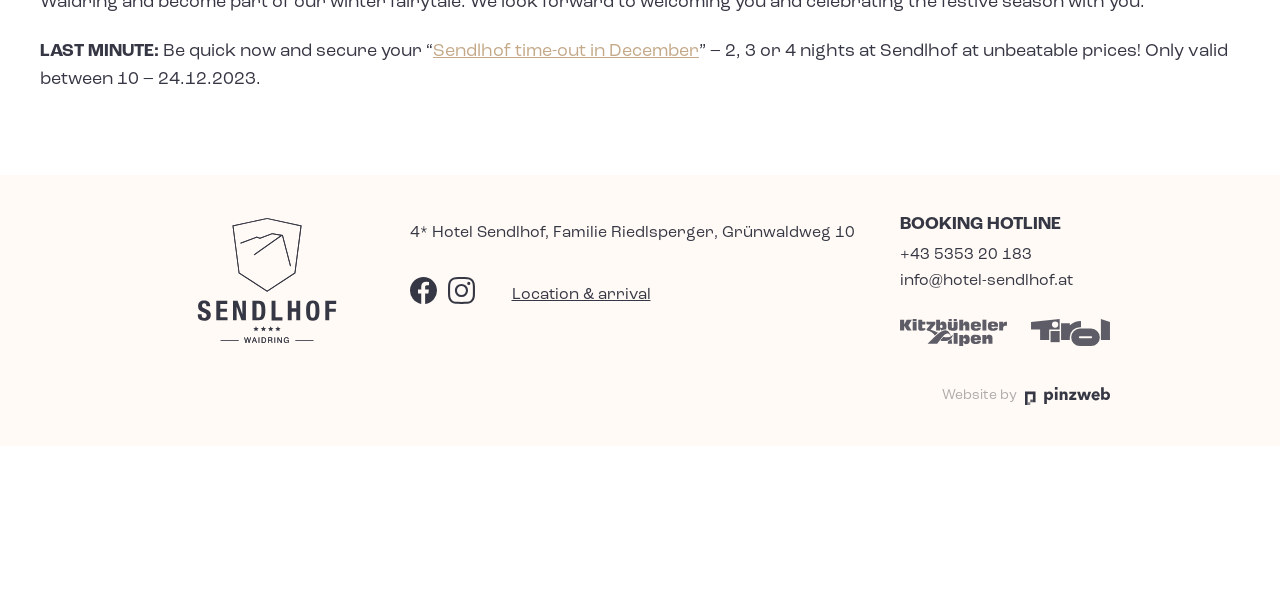What is the name of the hotel?
Please answer the question with as much detail as possible using the screenshot.

I found the name of the hotel by looking at the text '4* Hotel Sendlhof in Waidring, Tirol' which is a link element and also has an associated image. This text is likely to be the name of the hotel.